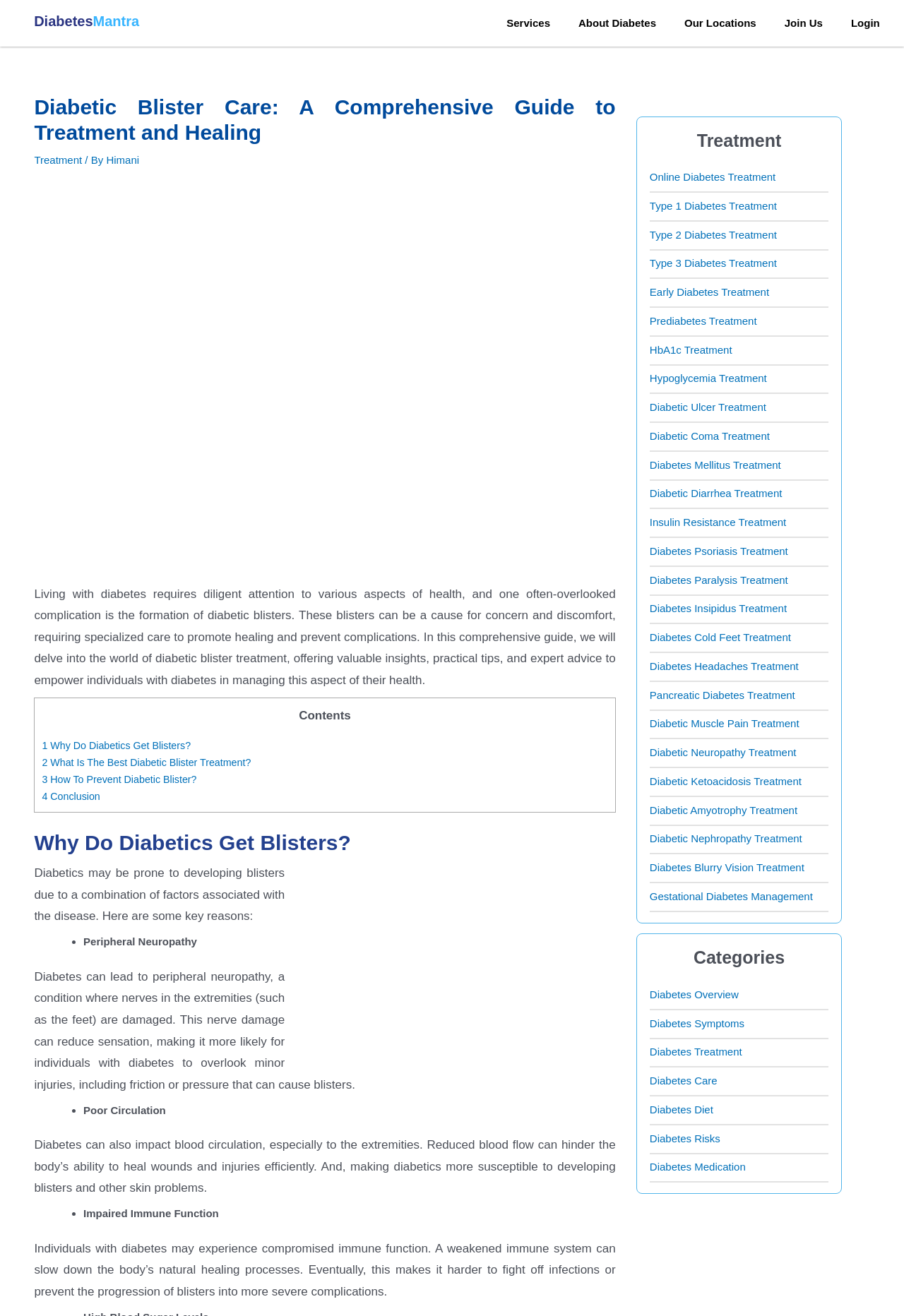Generate the text of the webpage's primary heading.

Diabetic Blister Care: A Comprehensive Guide to Treatment and Healing